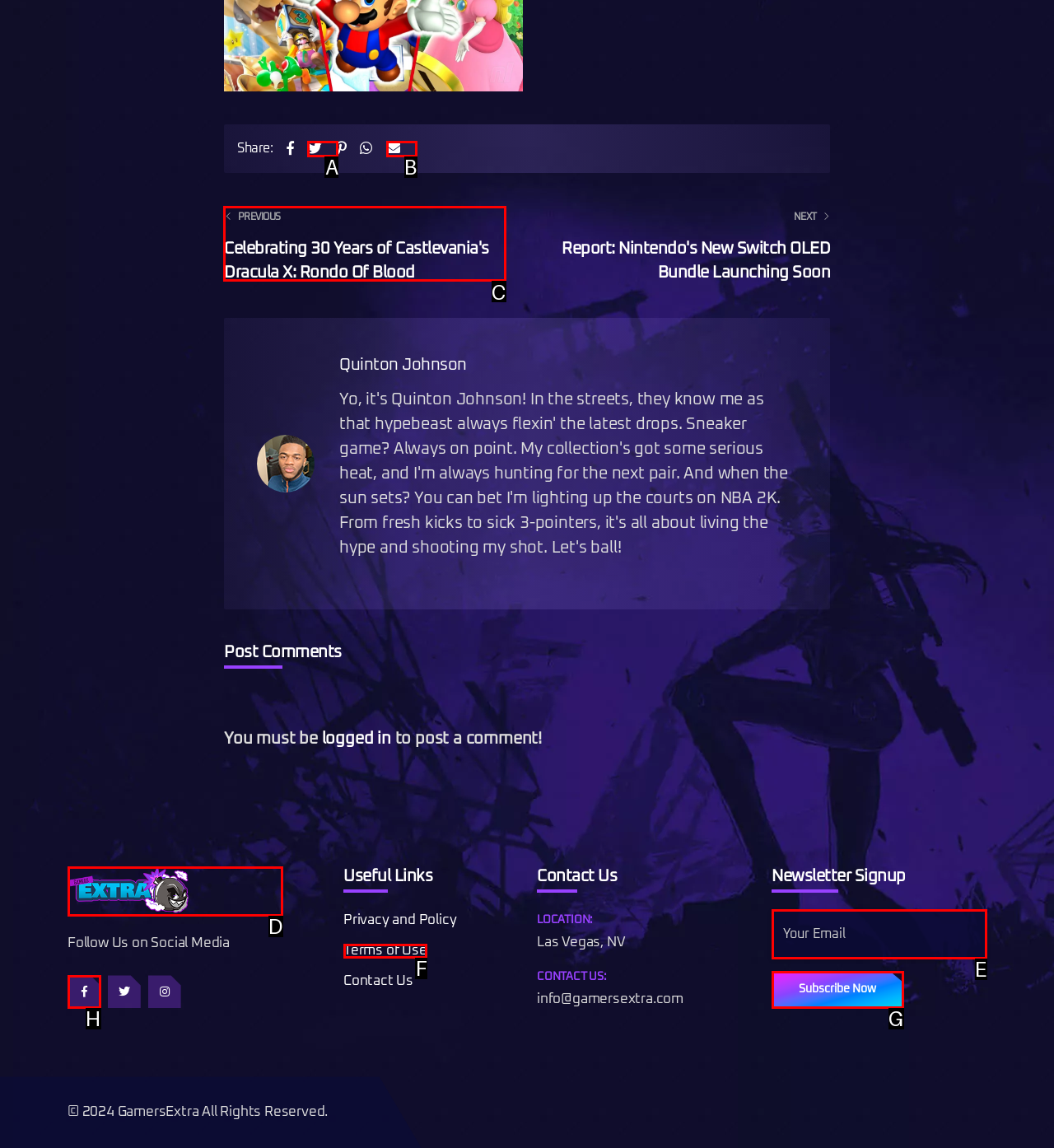Select the appropriate HTML element that needs to be clicked to finish the task: Click on the previous article link
Reply with the letter of the chosen option.

C